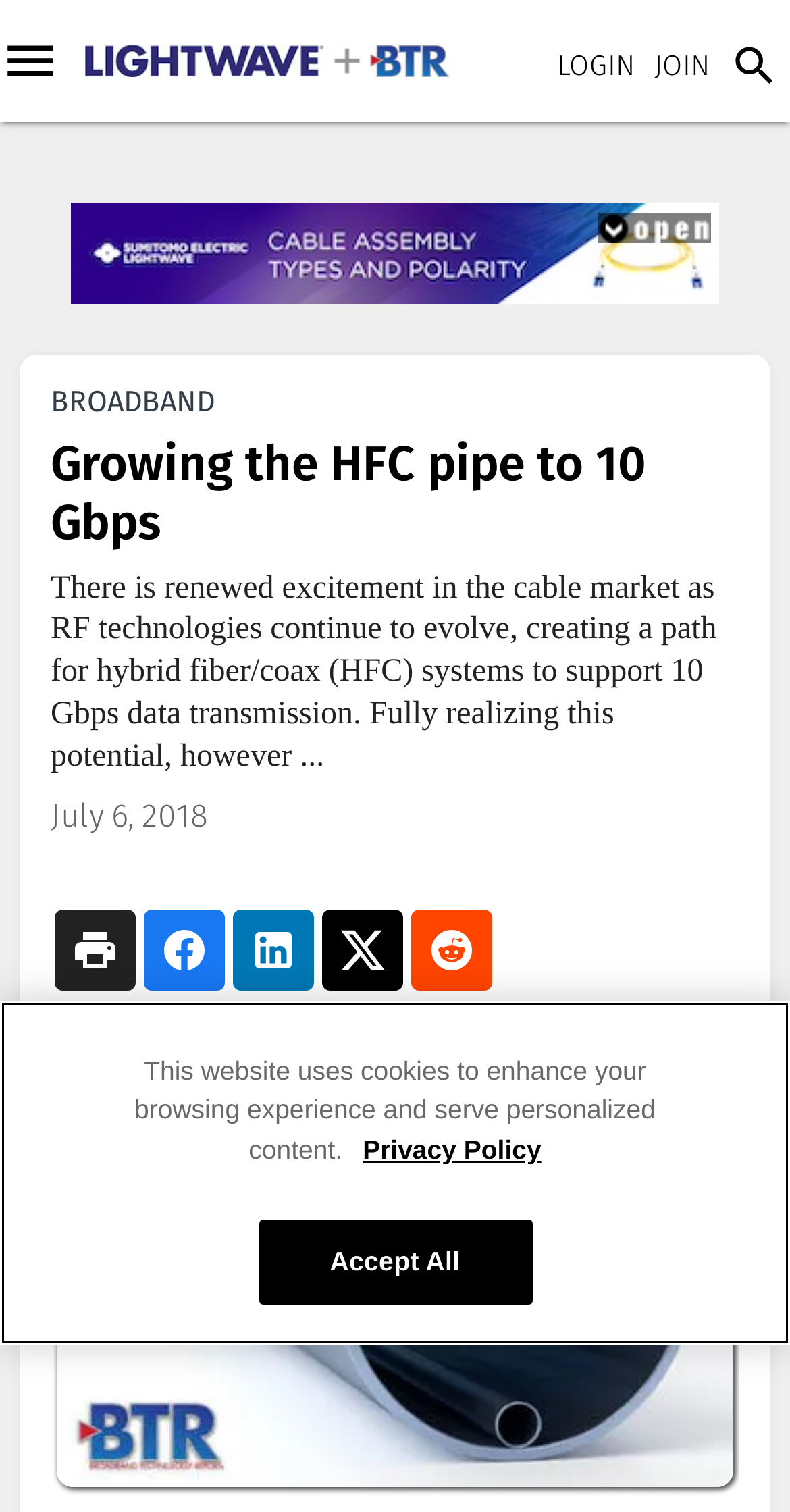Identify the bounding box coordinates of the clickable region to carry out the given instruction: "Click on the Lightwave logo".

[0.108, 0.0, 0.569, 0.08]